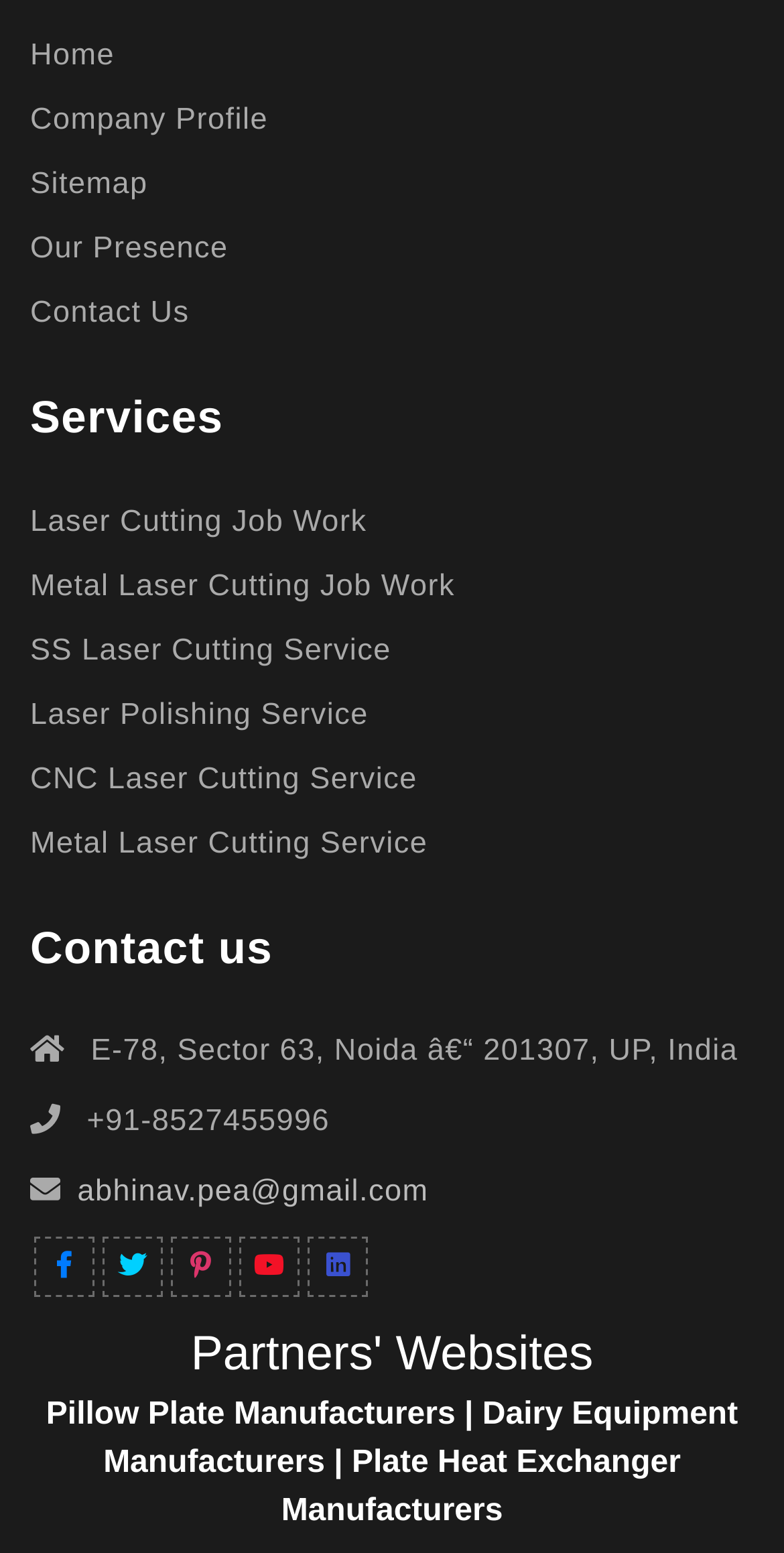What is the address of the company listed on the webpage?
Please look at the screenshot and answer in one word or a short phrase.

E-78, Sector 63, Noida – 201307, UP, India